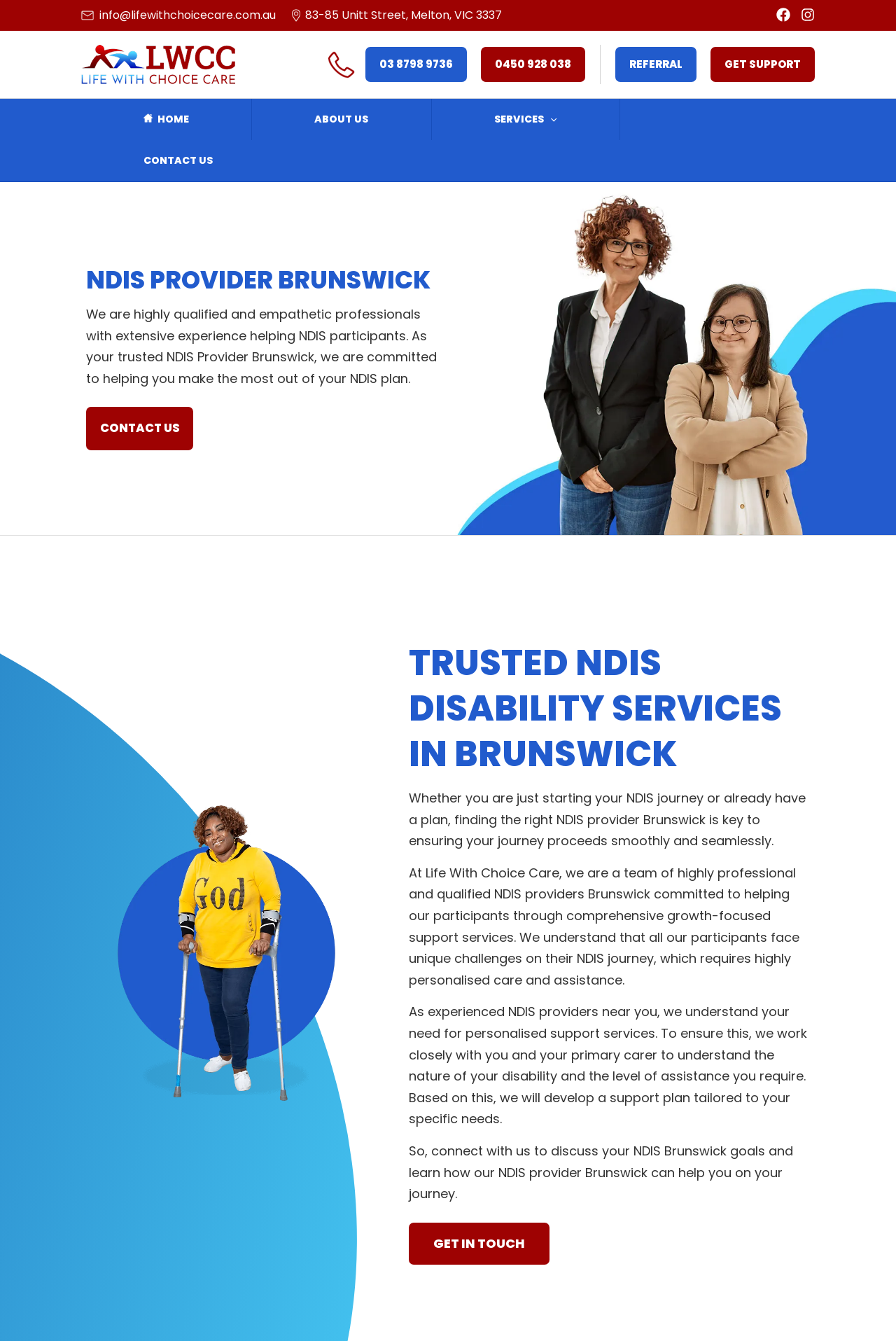Pinpoint the bounding box coordinates of the element that must be clicked to accomplish the following instruction: "Register for free". The coordinates should be in the format of four float numbers between 0 and 1, i.e., [left, top, right, bottom].

None